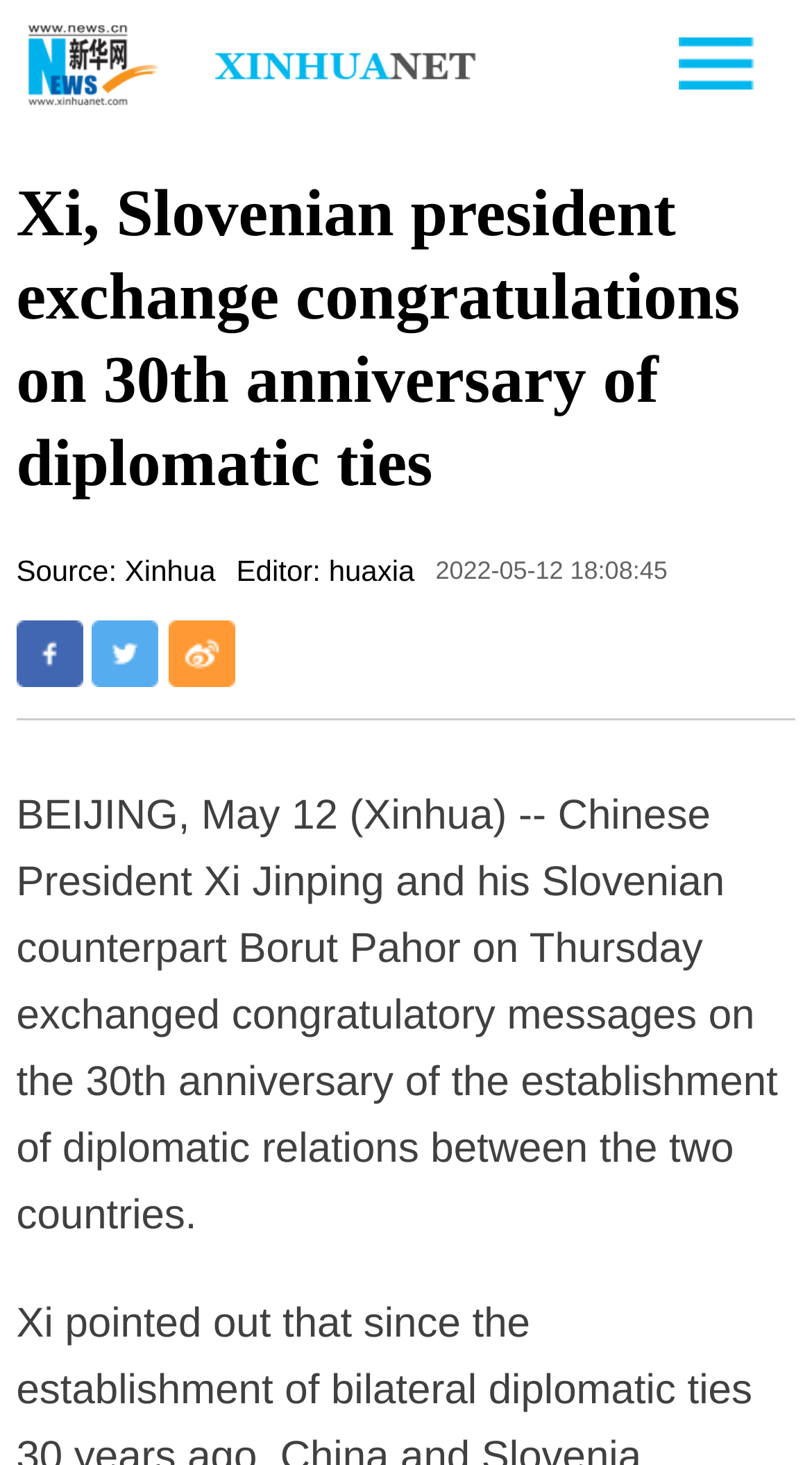Respond with a single word or short phrase to the following question: 
What is the name of the Chinese president mentioned in the article?

Xi Jinping